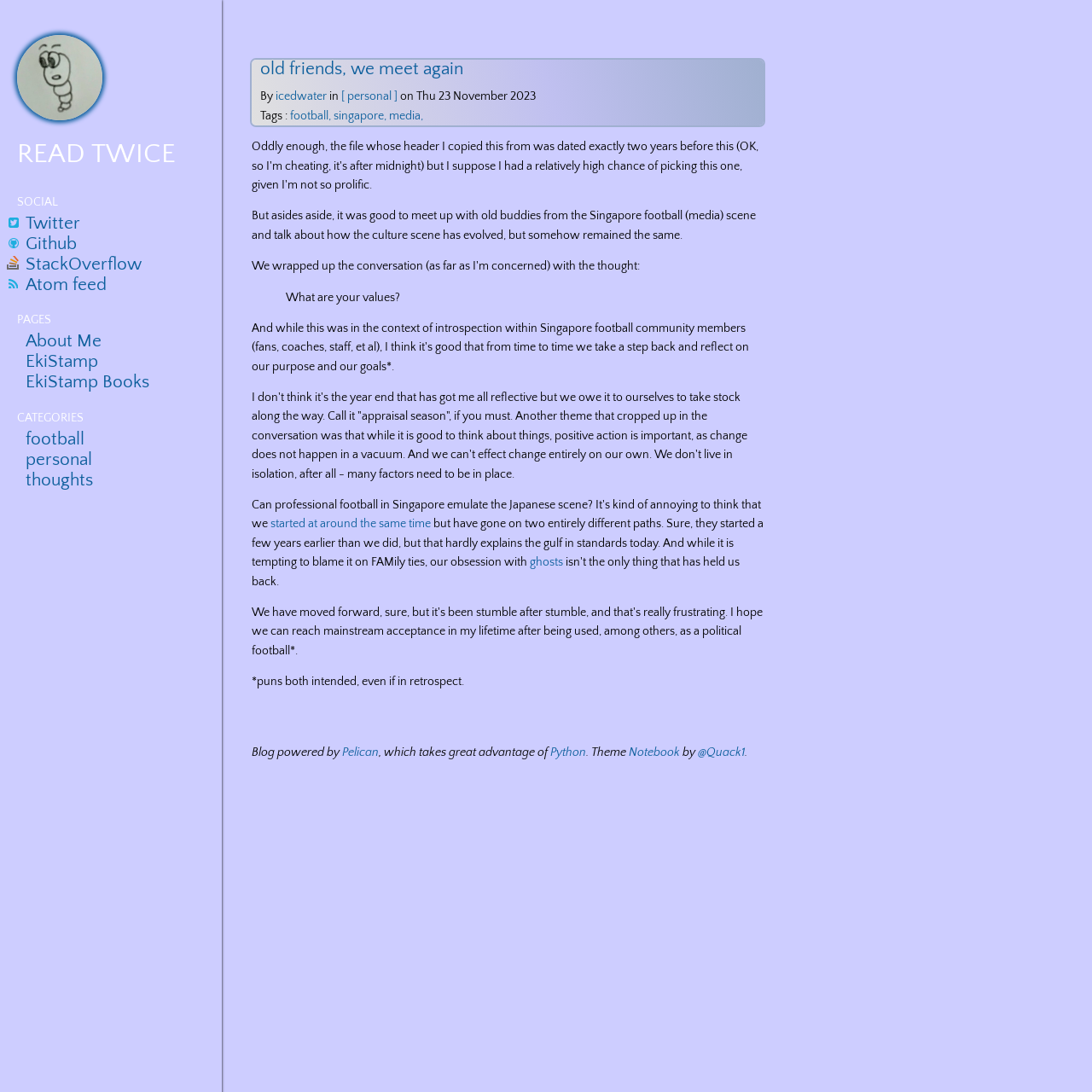Locate the bounding box coordinates of the clickable area needed to fulfill the instruction: "Read the article about old friends".

[0.23, 0.055, 0.699, 0.115]